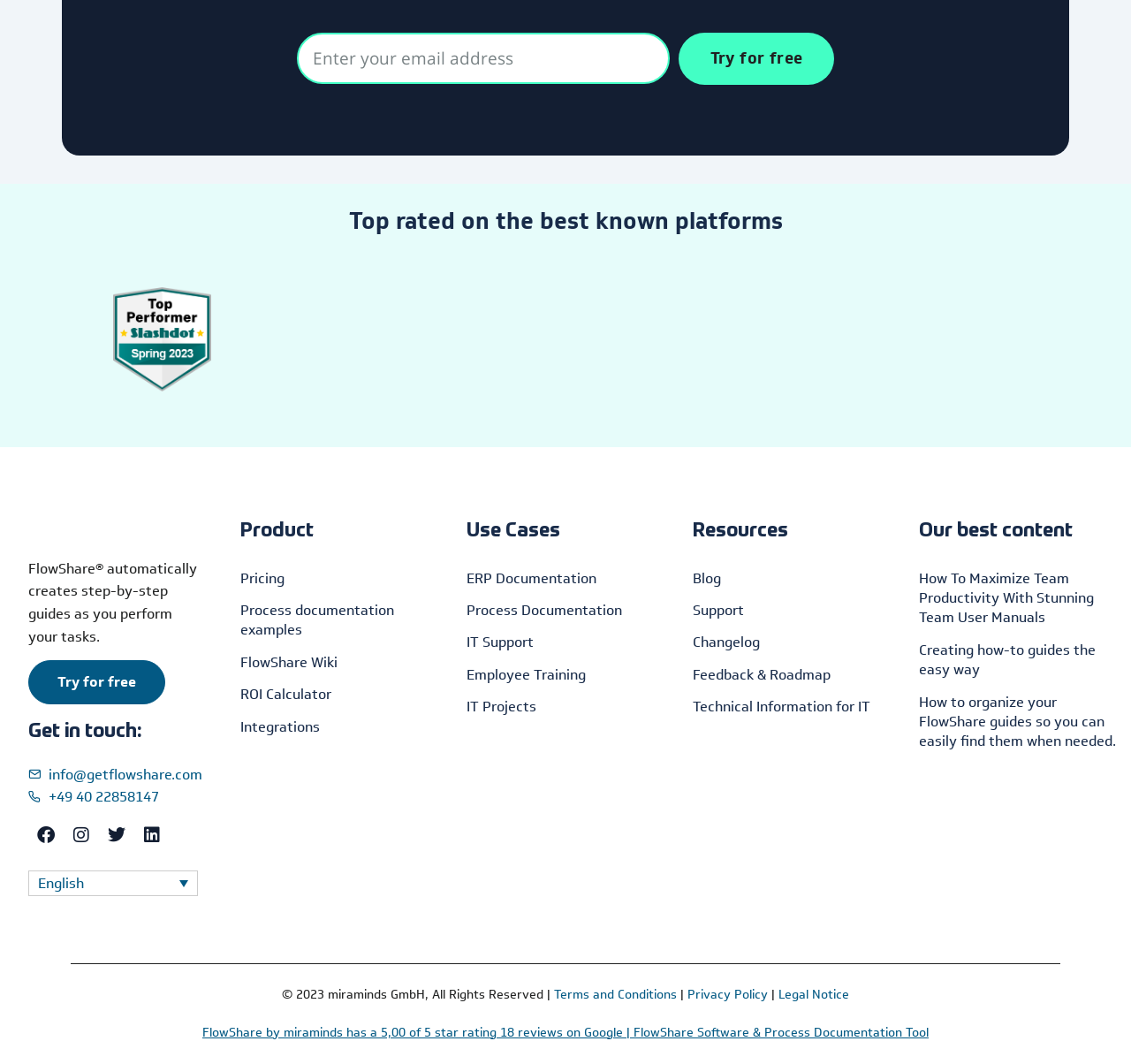Please identify the bounding box coordinates of the region to click in order to complete the given instruction: "Go to the home page". The coordinates should be four float numbers between 0 and 1, i.e., [left, top, right, bottom].

None